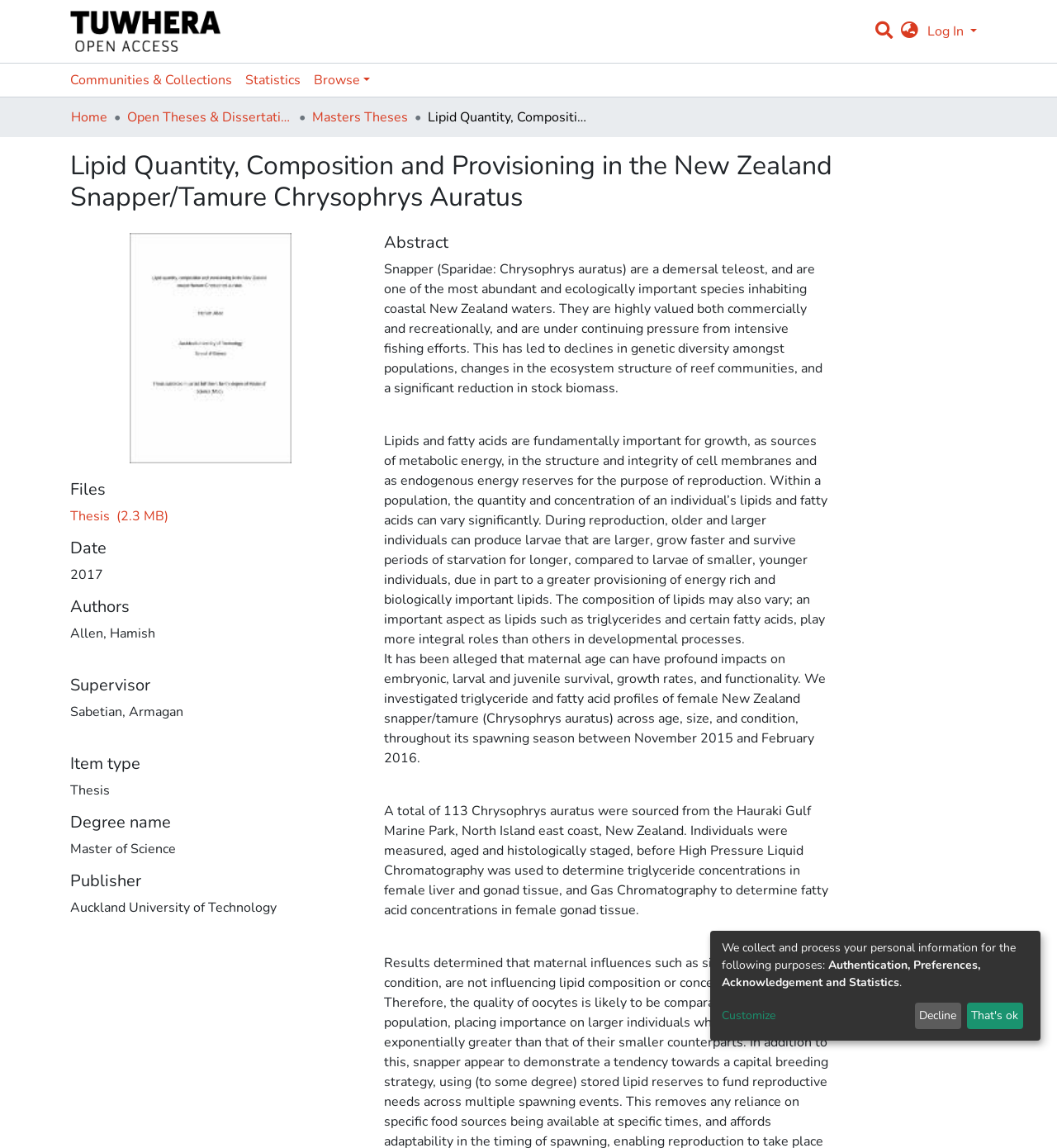Please specify the bounding box coordinates of the clickable region necessary for completing the following instruction: "View thesis file". The coordinates must consist of four float numbers between 0 and 1, i.e., [left, top, right, bottom].

[0.066, 0.442, 0.159, 0.457]